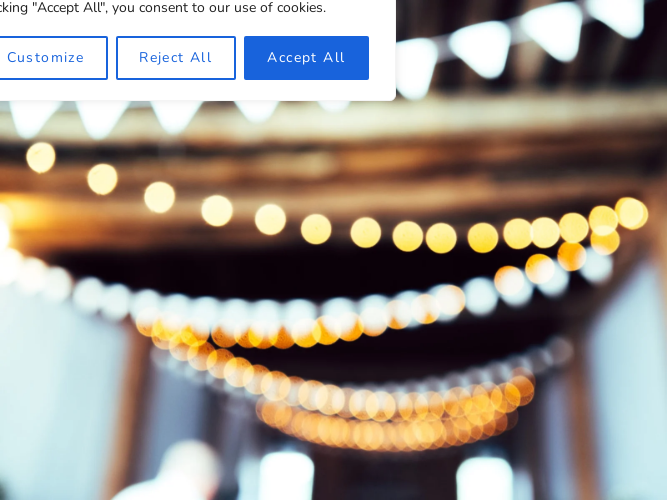What is the atmosphere of the indoor scene?
Based on the visual details in the image, please answer the question thoroughly.

The caption describes the indoor scene as having a warm and inviting atmosphere, reminiscent of festive gatherings, which is created by the soft, glowing lights and stylized white bunting.